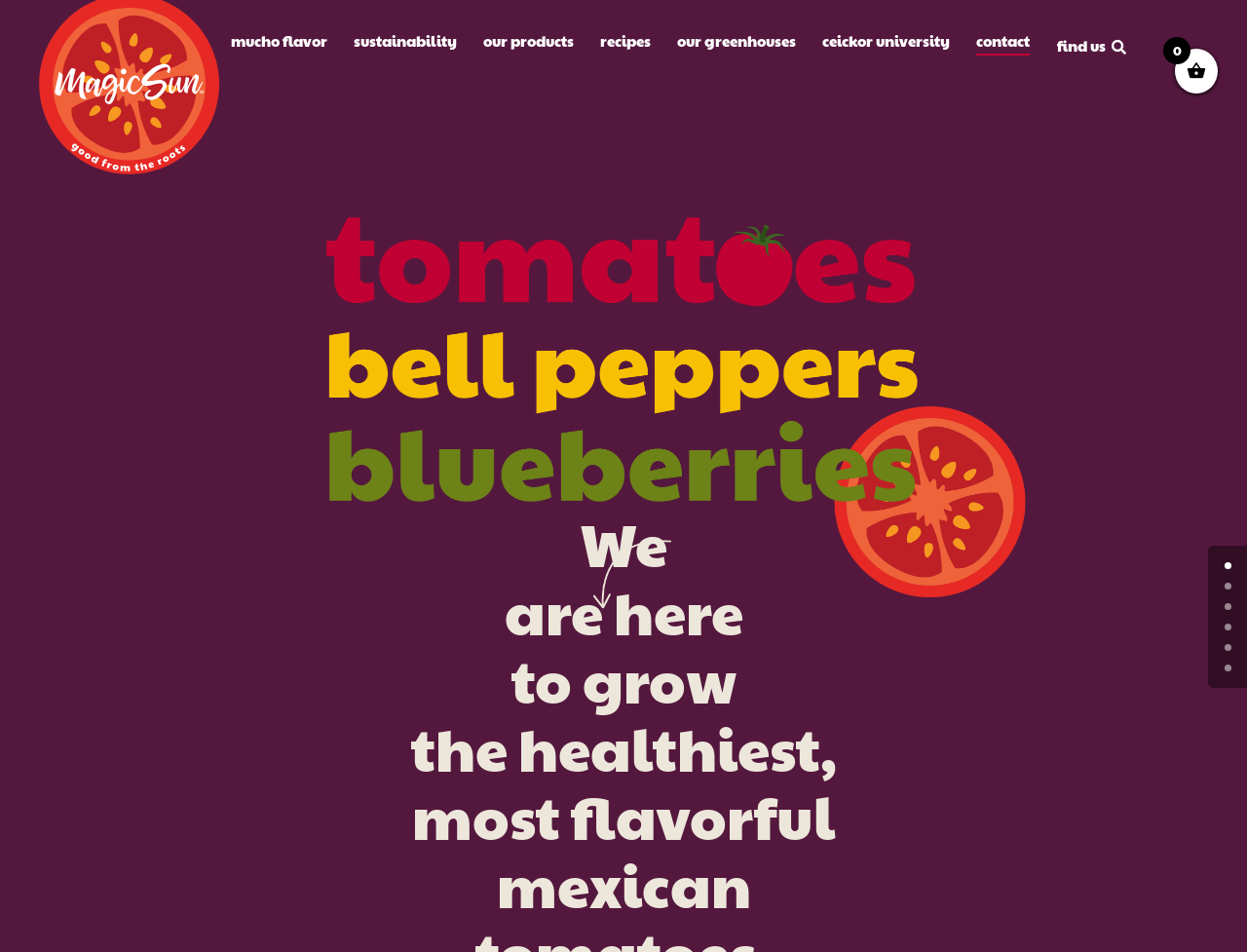Identify the bounding box coordinates of the part that should be clicked to carry out this instruction: "check recipes".

[0.482, 0.021, 0.522, 0.058]